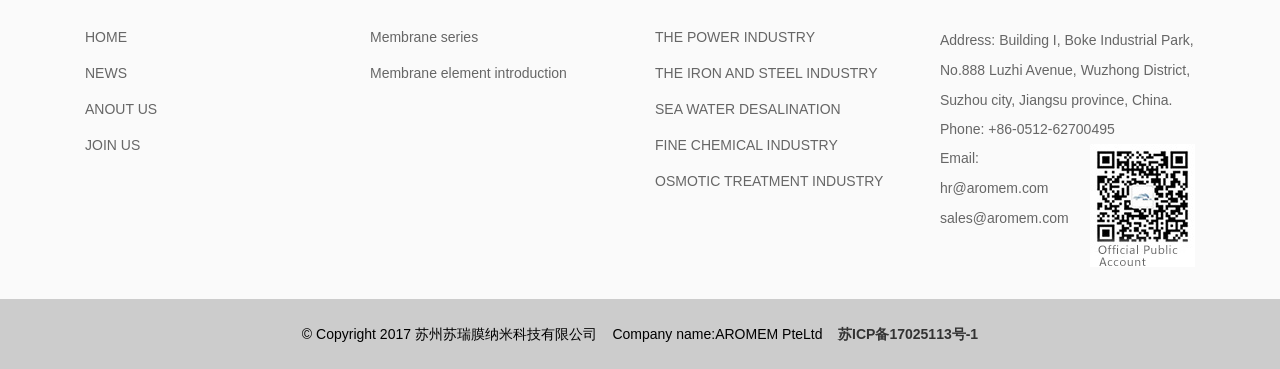Determine the bounding box coordinates of the element's region needed to click to follow the instruction: "Email to hr@aromem.com". Provide these coordinates as four float numbers between 0 and 1, formatted as [left, top, right, bottom].

[0.734, 0.408, 0.819, 0.532]